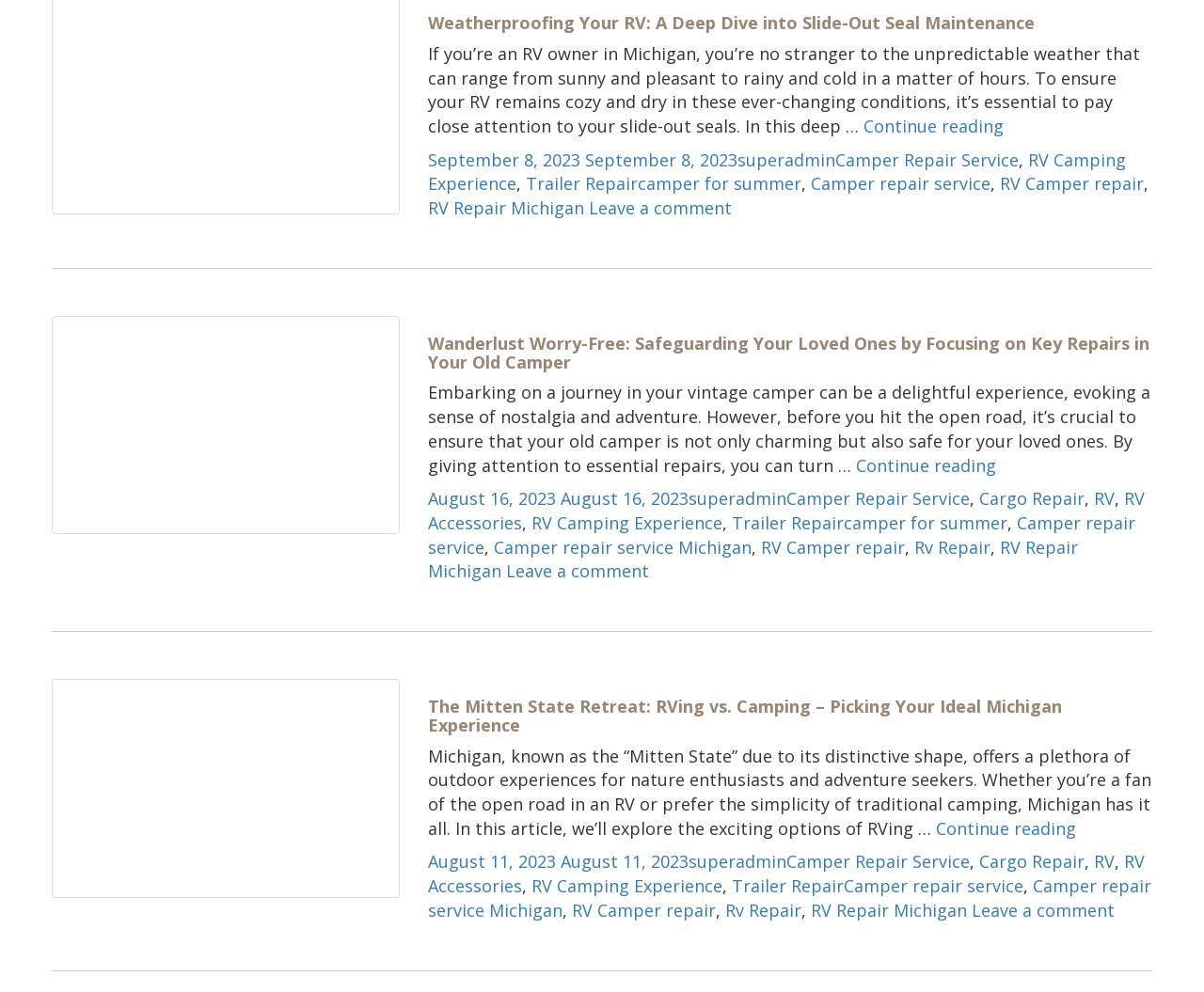Identify the bounding box coordinates for the UI element described by the following text: "Camper repair service Michigan". Provide the coordinates as four float numbers between 0 and 1, in the format [left, top, right, bottom].

[0.41, 0.54, 0.624, 0.563]